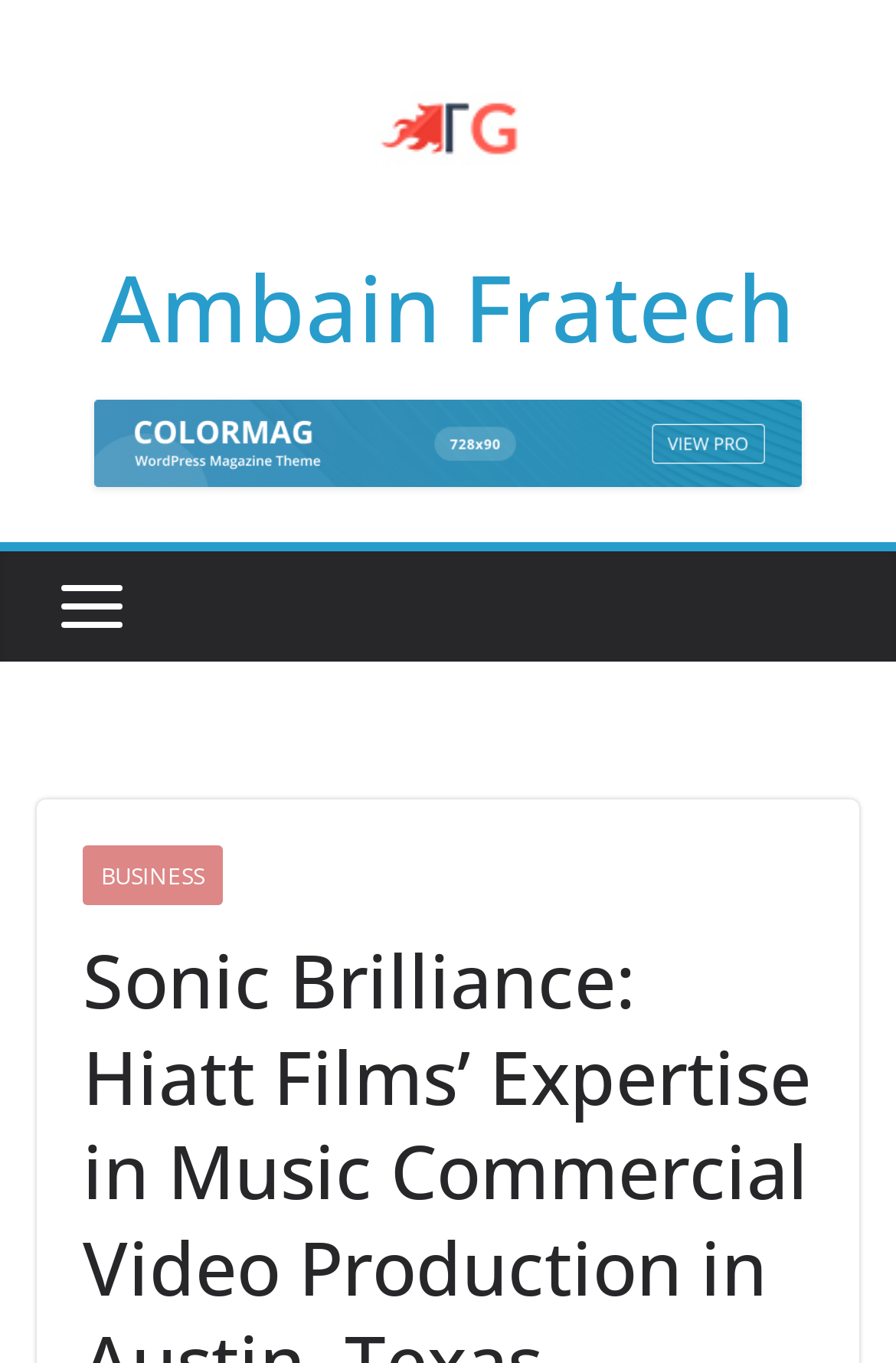Please provide a one-word or short phrase answer to the question:
What is the location mentioned on the webpage?

Austin, Texas